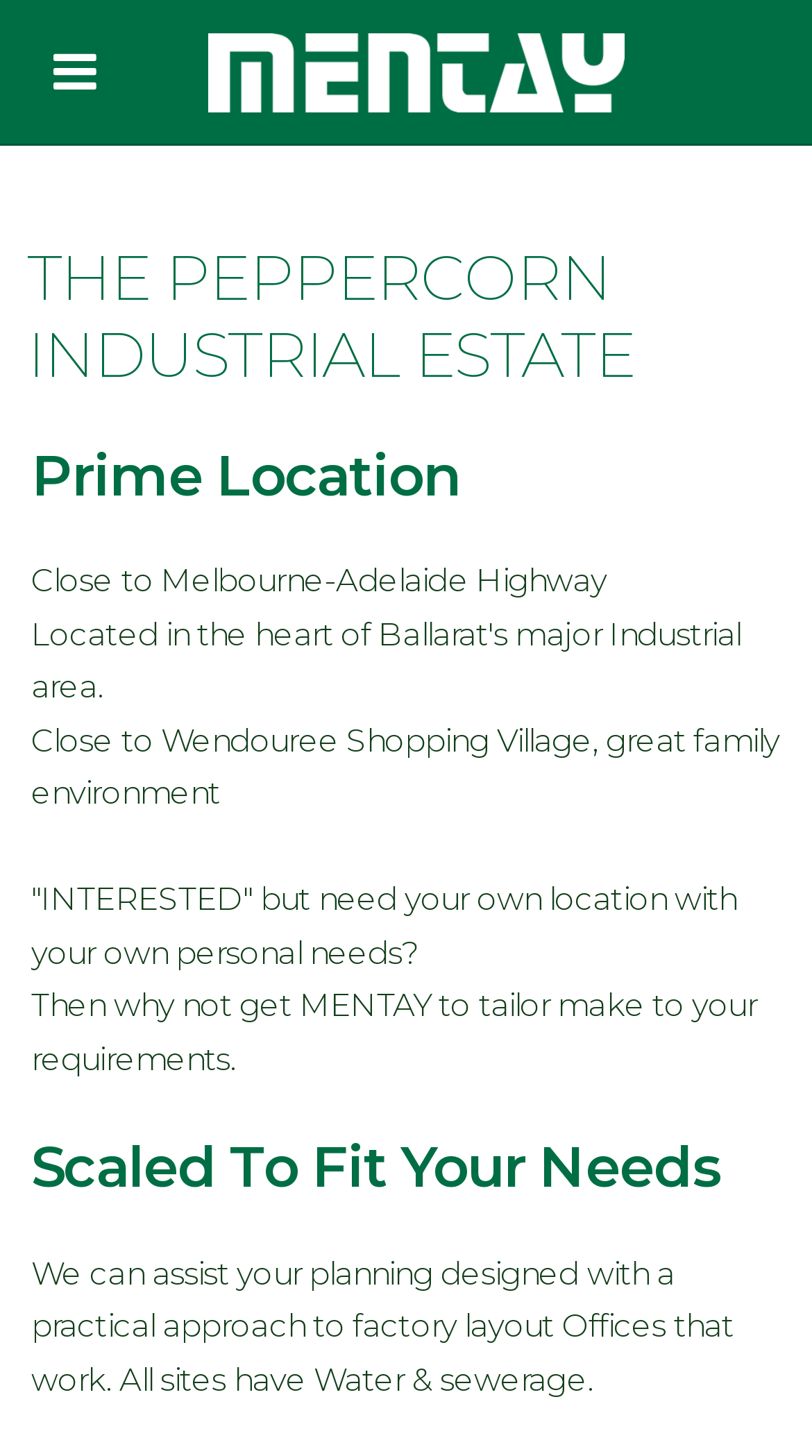Locate and extract the headline of this webpage.

THE PEPPERCORN INDUSTRIAL ESTATE